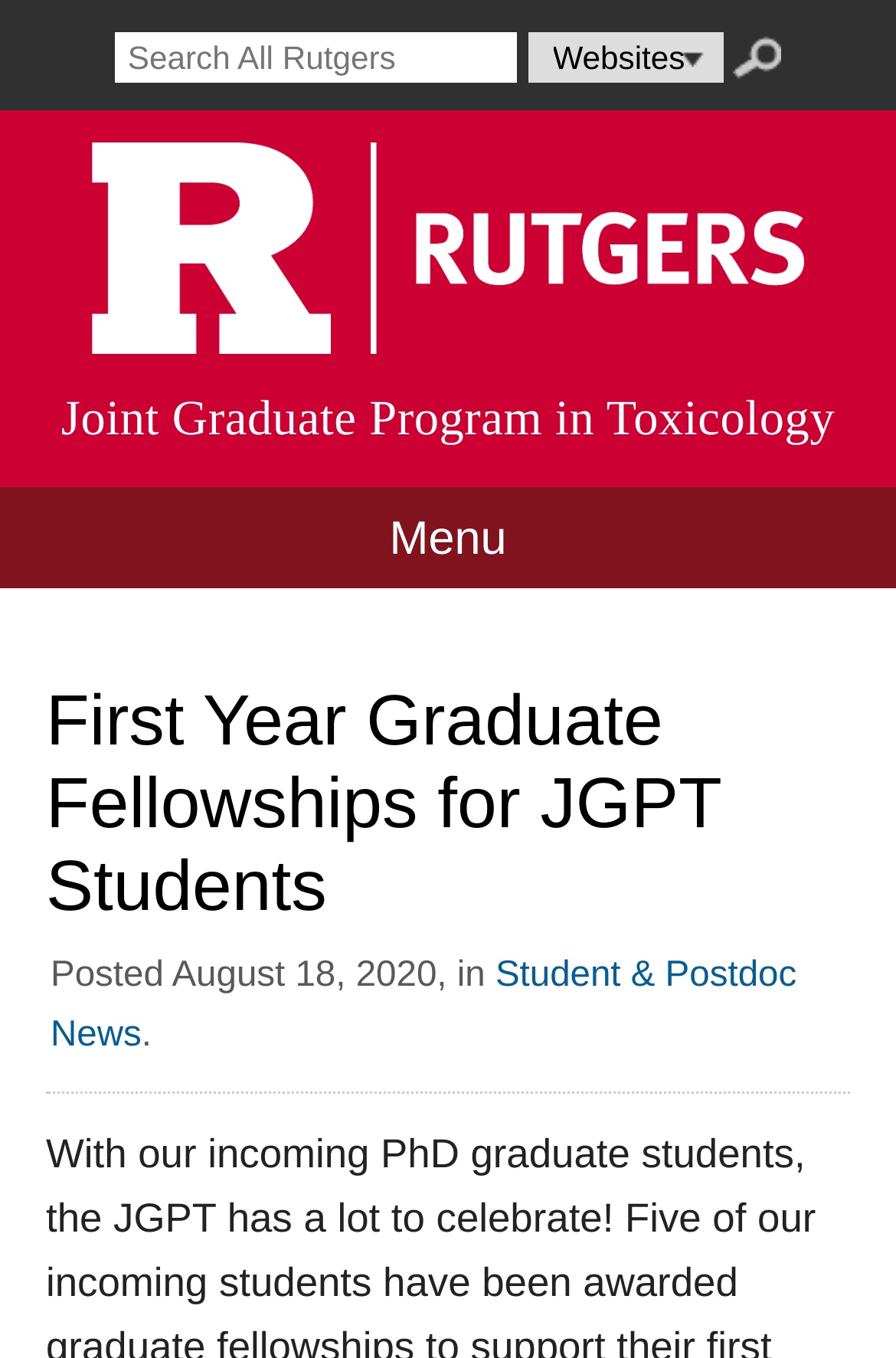What is the purpose of the search bar?
Using the image as a reference, give a one-word or short phrase answer.

To search the university site